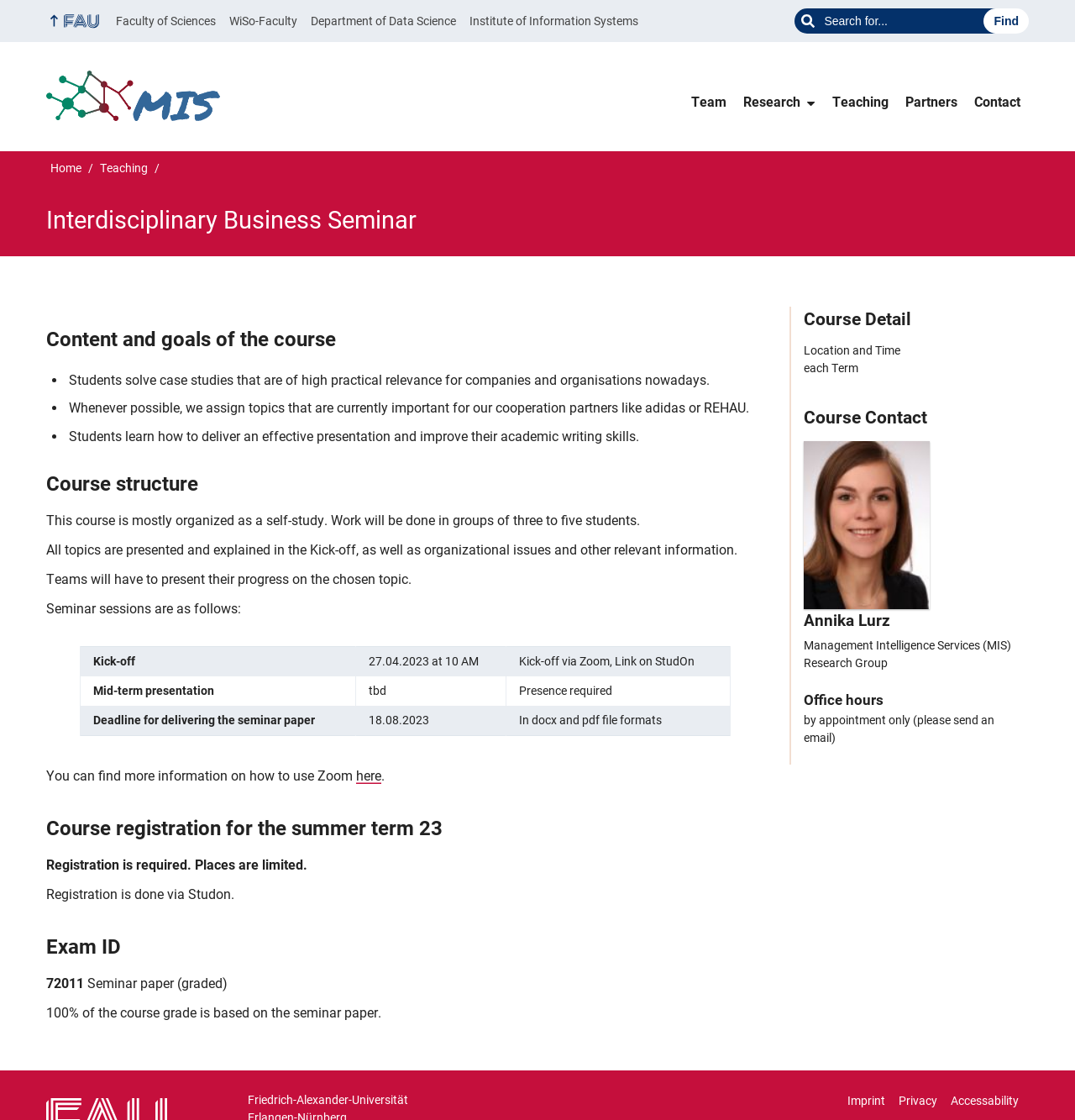For the given element description Contact, determine the bounding box coordinates of the UI element. The coordinates should follow the format (top-left x, top-left y, bottom-right x, bottom-right y) and be within the range of 0 to 1.

[0.898, 0.075, 0.957, 0.108]